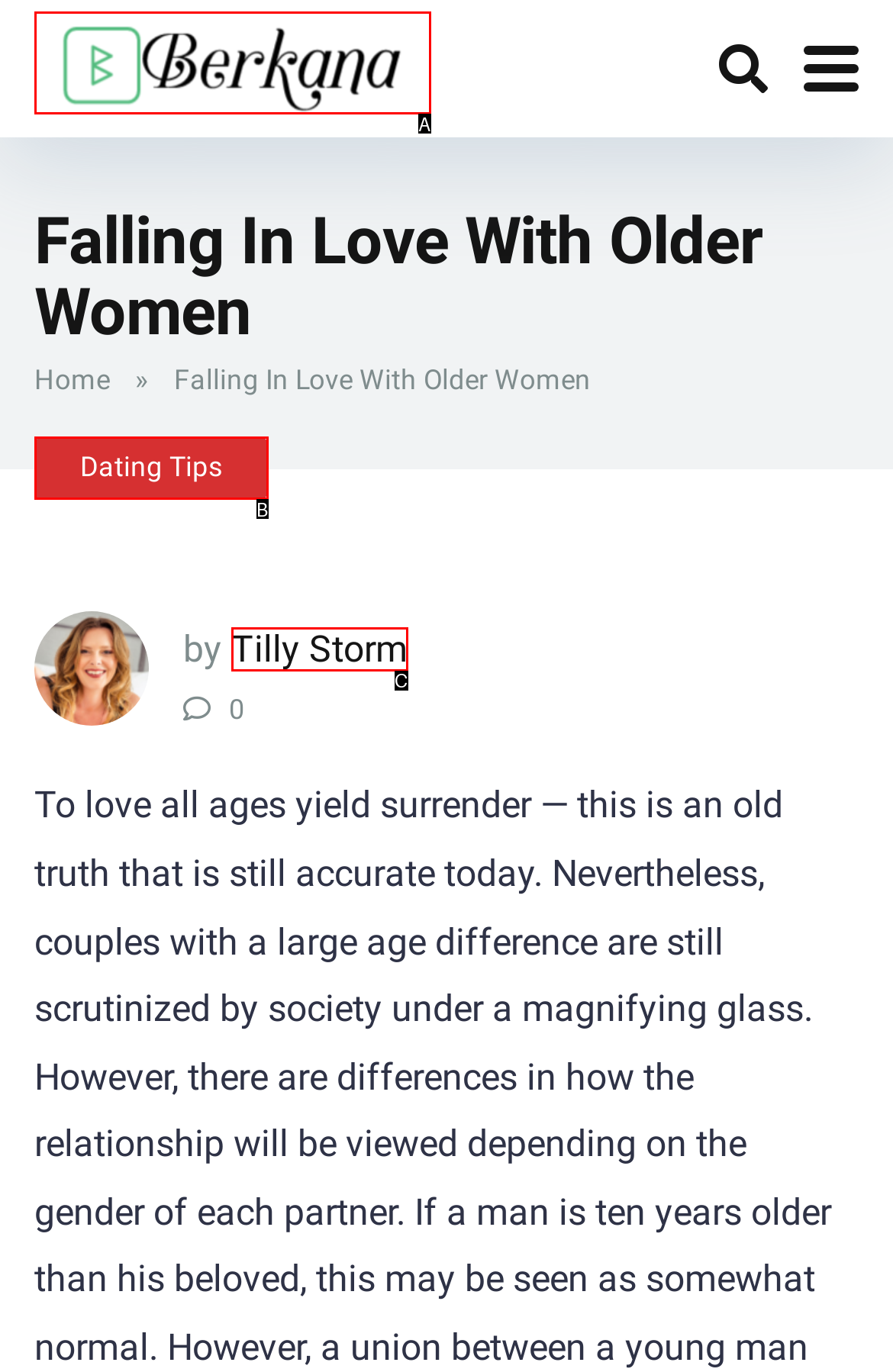Tell me the letter of the option that corresponds to the description: Dating Tips
Answer using the letter from the given choices directly.

B